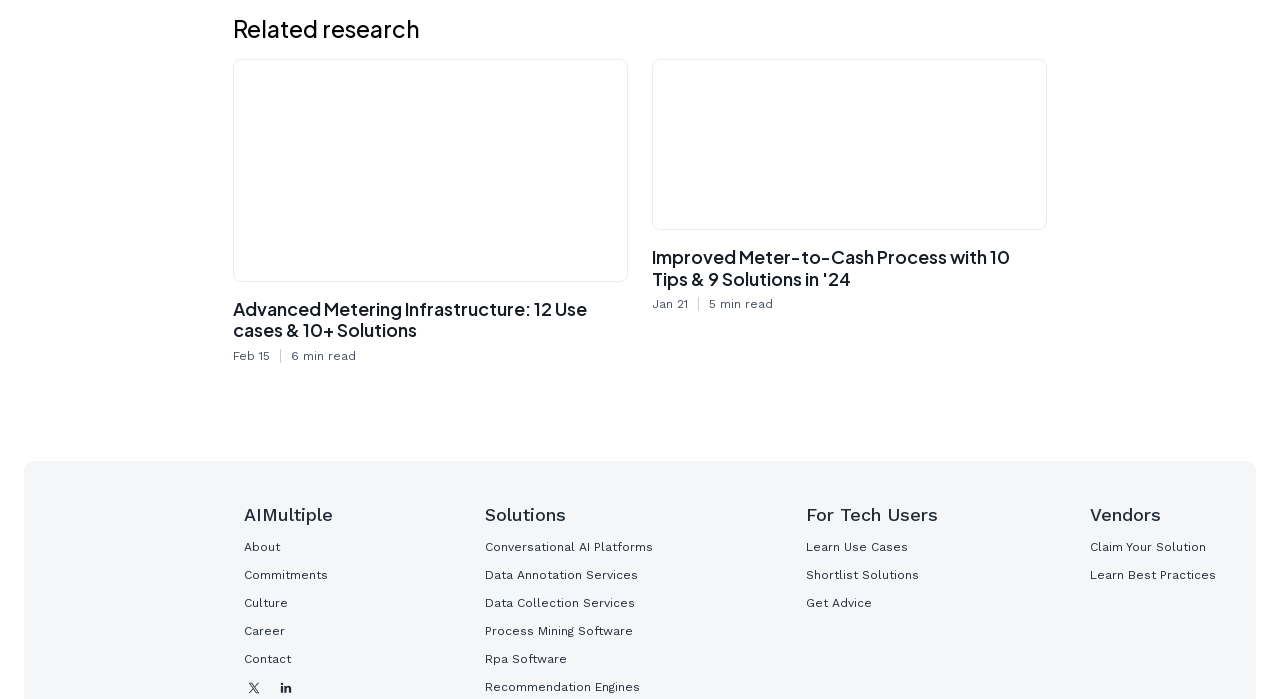Provide the bounding box coordinates of the HTML element described by the text: "Solutions". The coordinates should be in the format [left, top, right, bottom] with values between 0 and 1.

[0.379, 0.717, 0.442, 0.755]